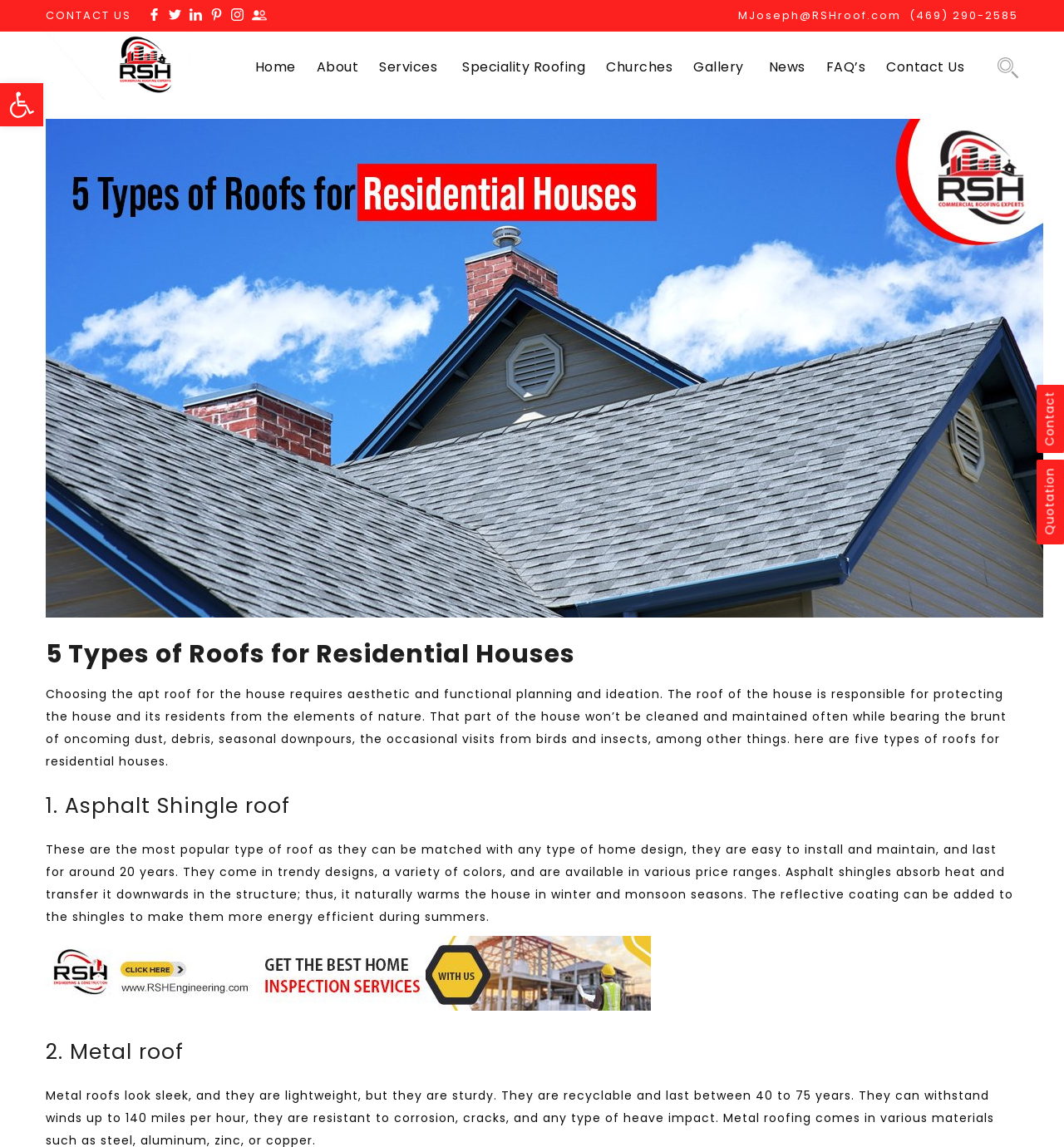Write an elaborate caption that captures the essence of the webpage.

This webpage is about five types of roofs for residential houses. At the top left corner, there is a button to open the toolbar accessibility tools, accompanied by a small image. Below this, there is a search box and a search button. 

On the top navigation bar, there are several links, including "CONTACT US", followed by a series of empty layout tables, and then links to phone number and email address. 

On the main content area, there is a large image related to roofs for residential houses, taking up most of the width. Below the image, there is a heading that reads "5 Types of Roofs for Residential Houses". 

The main content is divided into sections, each describing a type of roof. The first section is about asphalt shingle roofs, which are popular due to their ease of installation and maintenance, and their ability to match with various home designs. The text explains their benefits, including heat absorption and energy efficiency. 

The second section is about metal roofs, but the content is not fully provided in the given accessibility tree.